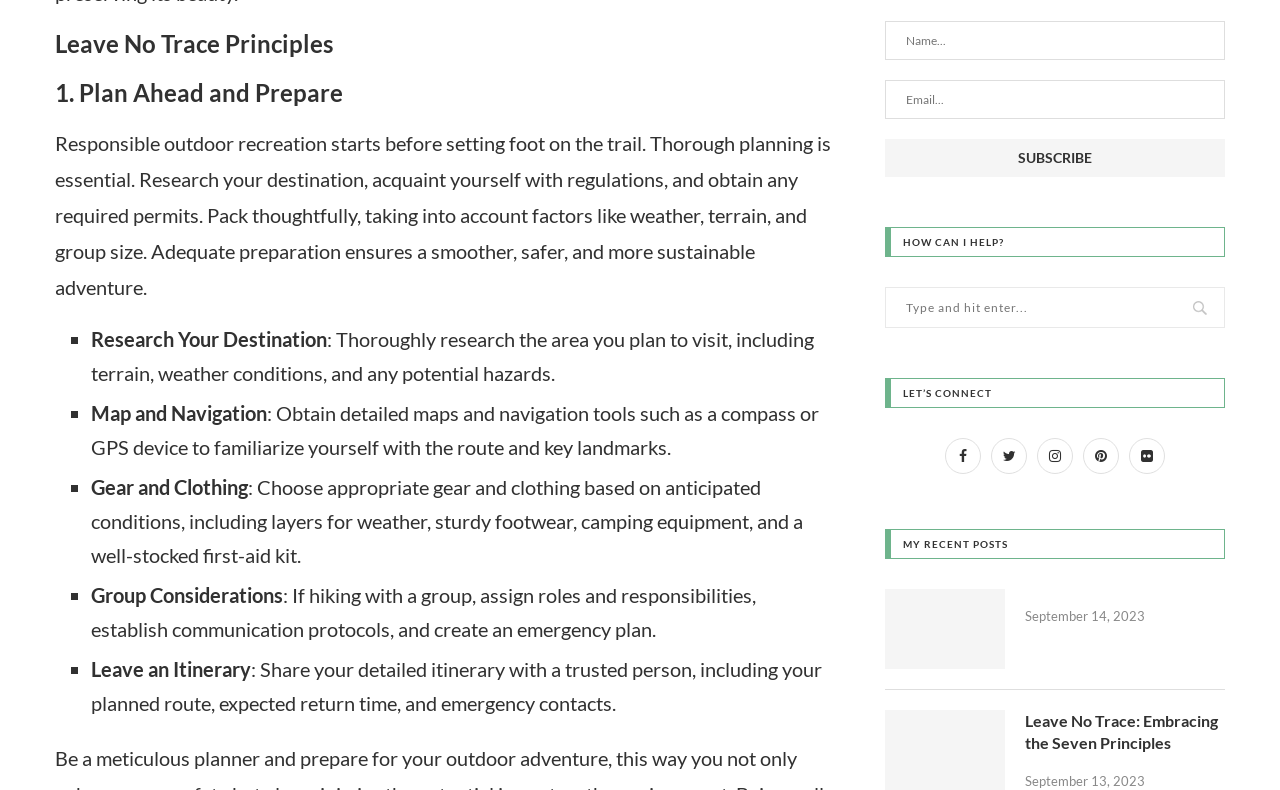Respond with a single word or phrase to the following question:
What is the date of the recent post 'Leave No Trace: Embracing the Seven Principles'?

September 14, 2023